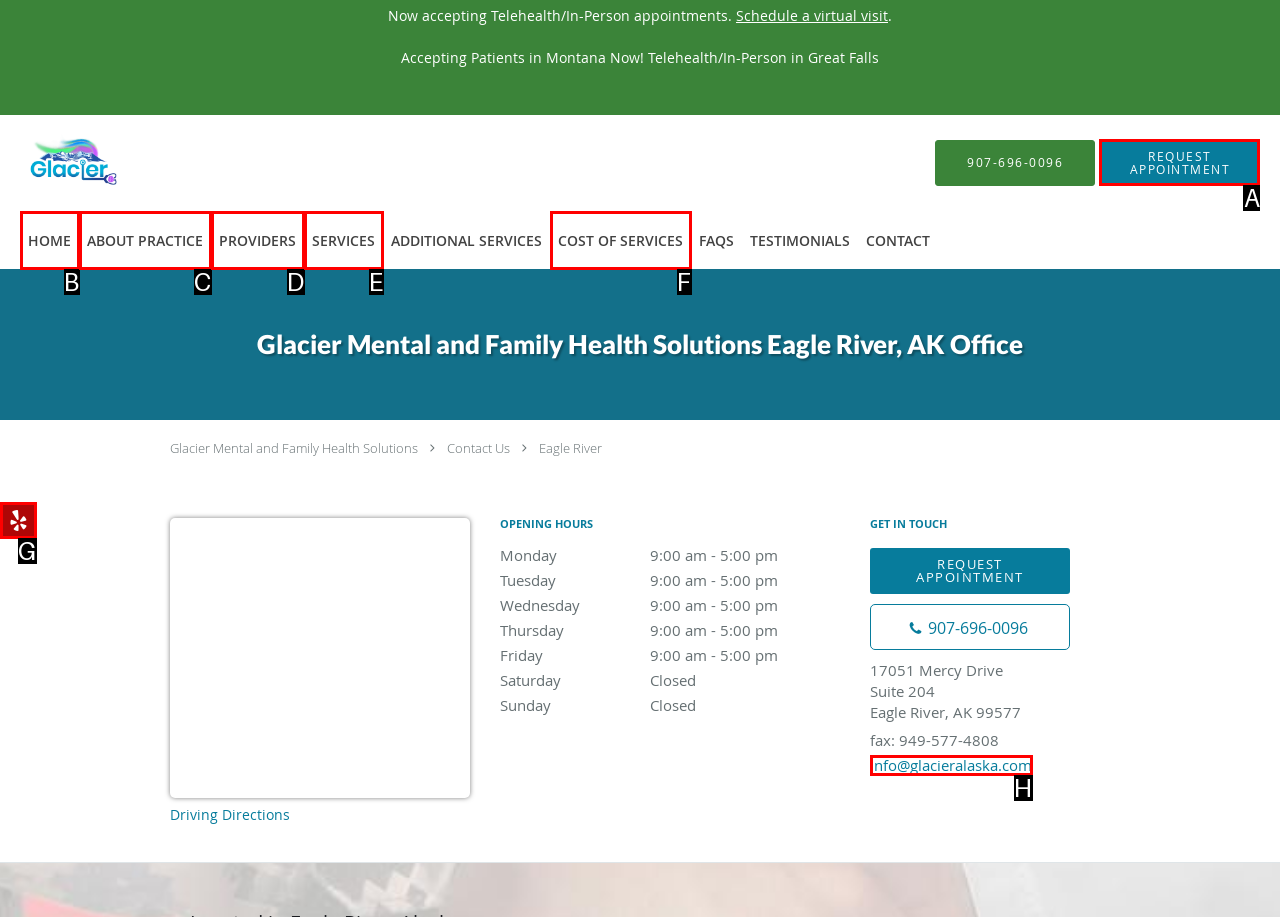Select the appropriate bounding box to fulfill the task: Request an appointment Respond with the corresponding letter from the choices provided.

A